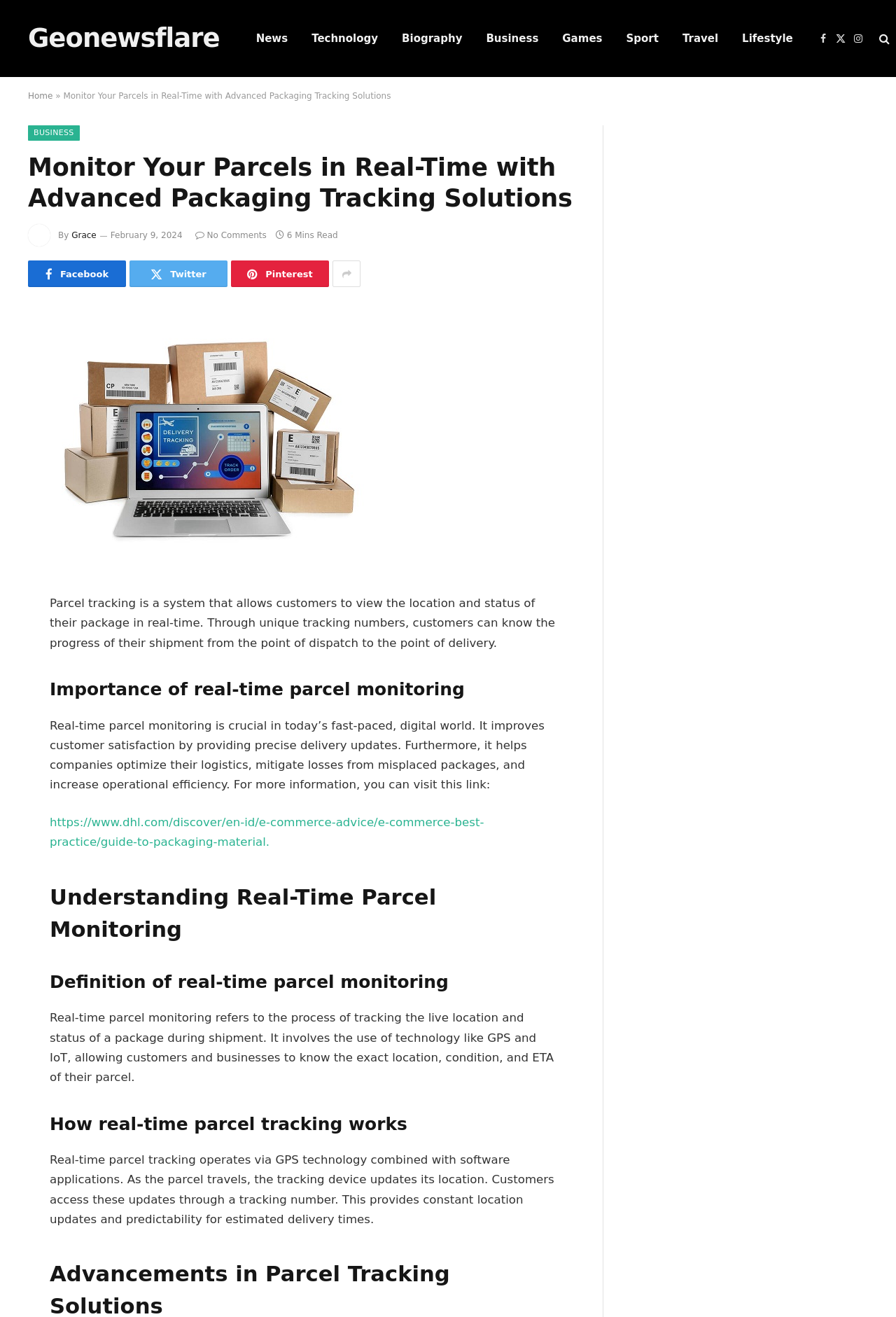Determine the bounding box coordinates for the region that must be clicked to execute the following instruction: "Learn more about real-time parcel monitoring".

[0.055, 0.514, 0.623, 0.534]